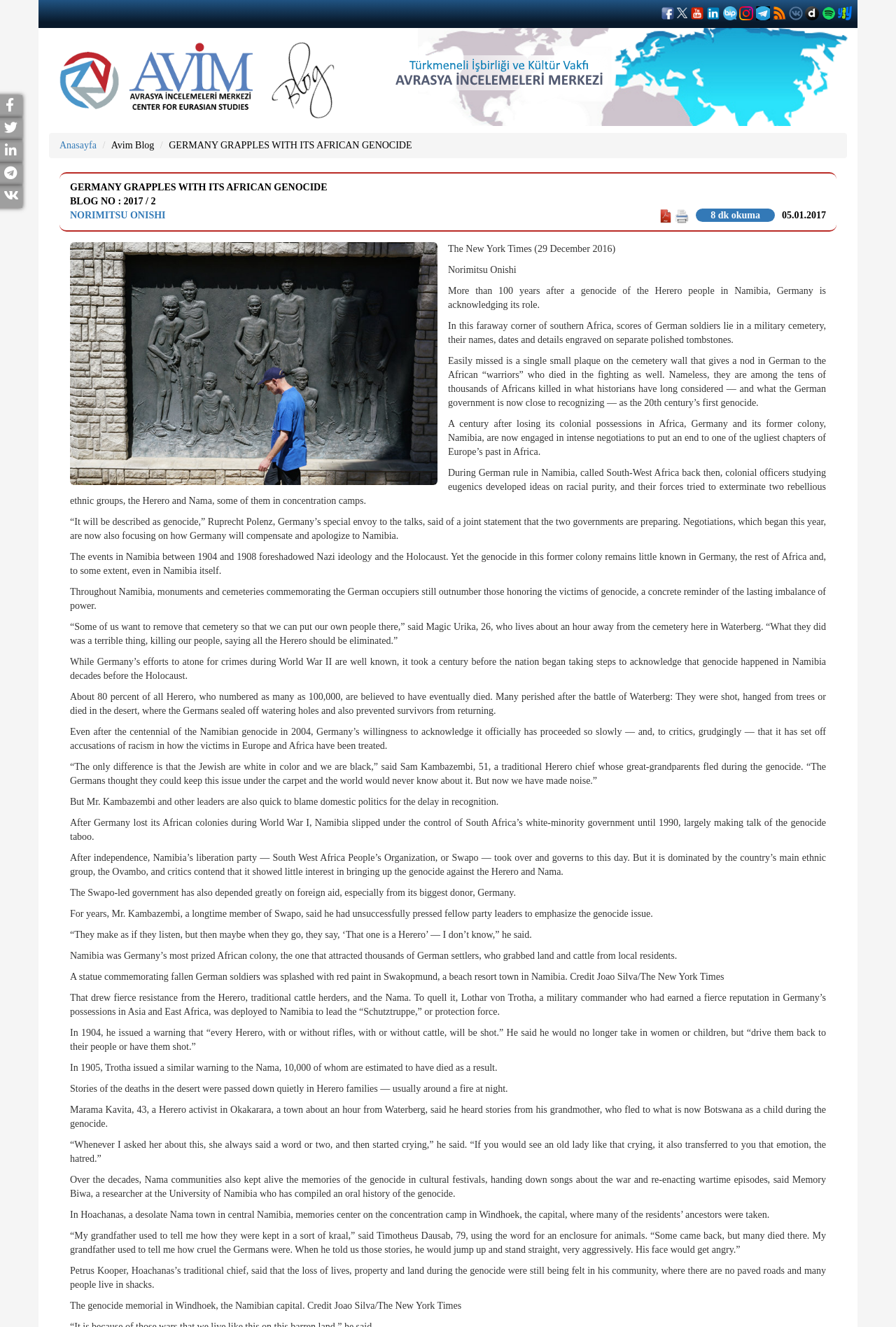Provide a comprehensive caption for the webpage.

This webpage appears to be a news article or blog post about Germany's acknowledgment of its role in a genocide of the Herero people in Namibia over 100 years ago. The page has a title "GERMANY GRAPPLES WITH ITS AFRICAN GENOCIDE" and features a series of links and images at the top, likely related to the article or blog.

Below the title, there is a section with a link to "Avim Blog" and another link to "Anasayfa", which may be a navigation menu. There is also a static text "BLOG NO : 2017 / 2" and a link to "NORIMITSU ONISHI", possibly the author of the article.

The main content of the article is divided into several paragraphs, with static text describing the events of the genocide, including the role of German colonial officers and the impact on the Herero and Nama people. The text also mentions the current negotiations between Germany and Namibia to acknowledge and compensate for the genocide.

Throughout the article, there are several images, including a photograph of a military cemetery, a plaque commemorating African "warriors", and a statue of fallen German soldiers. There are also quotes from individuals, including a traditional Herero chief and a researcher at the University of Namibia, who share their experiences and perspectives on the genocide.

At the bottom of the page, there are more links and images, including a genocide memorial in Windhoek, the Namibian capital. Overall, the webpage appears to be a detailed and informative article about a significant historical event and its ongoing impact on the people of Namibia.